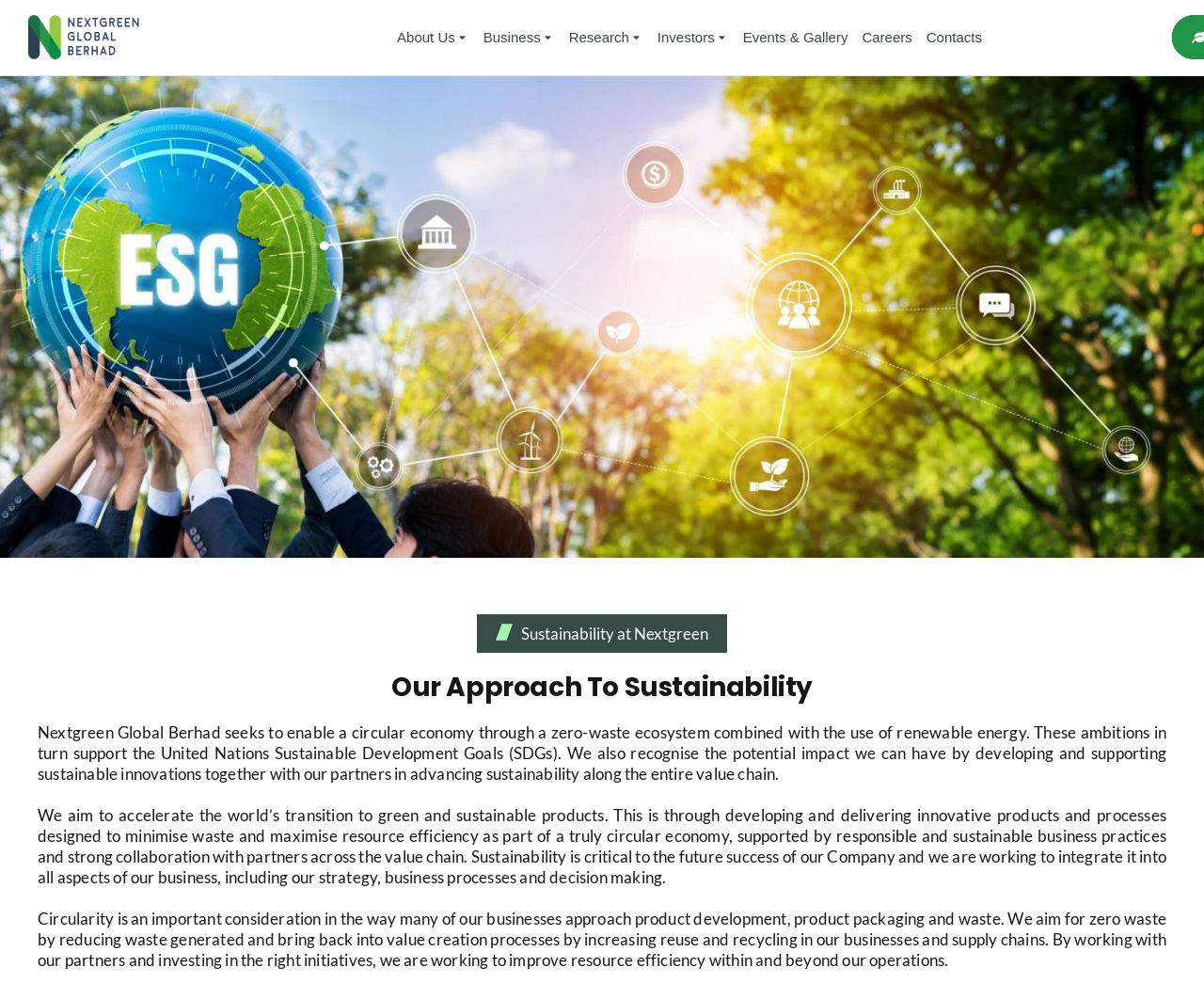Bounding box coordinates are to be given in the format (top-left x, top-left y, bottom-right x, bottom-right y). All values must be floating point numbers between 0 and 1. Provide the bounding box coordinate for the UI element described as: Events & Gallery

[0.617, 0.012, 0.704, 0.064]